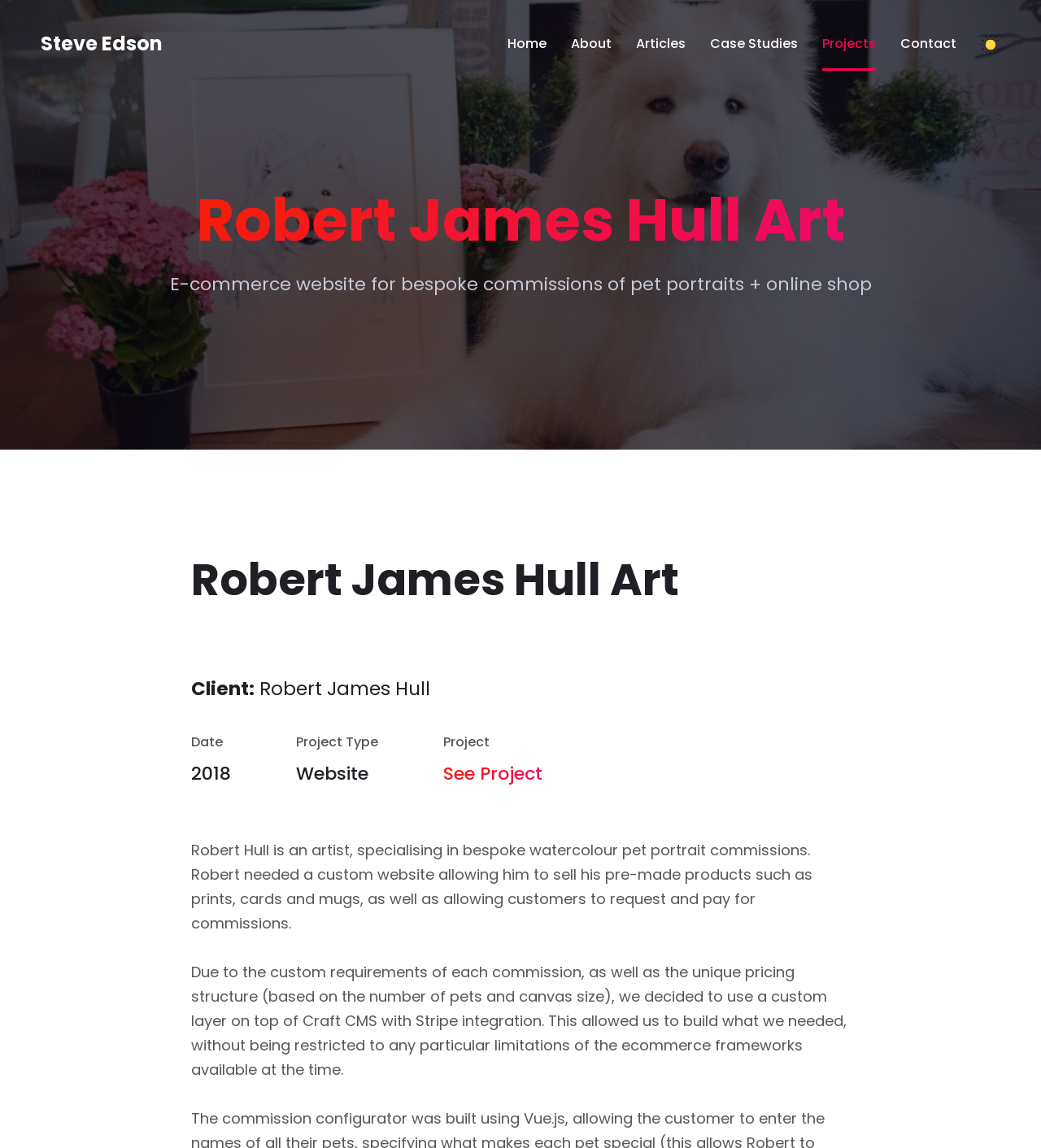Please find the bounding box for the UI element described by: "Case Studies".

[0.682, 0.014, 0.766, 0.062]